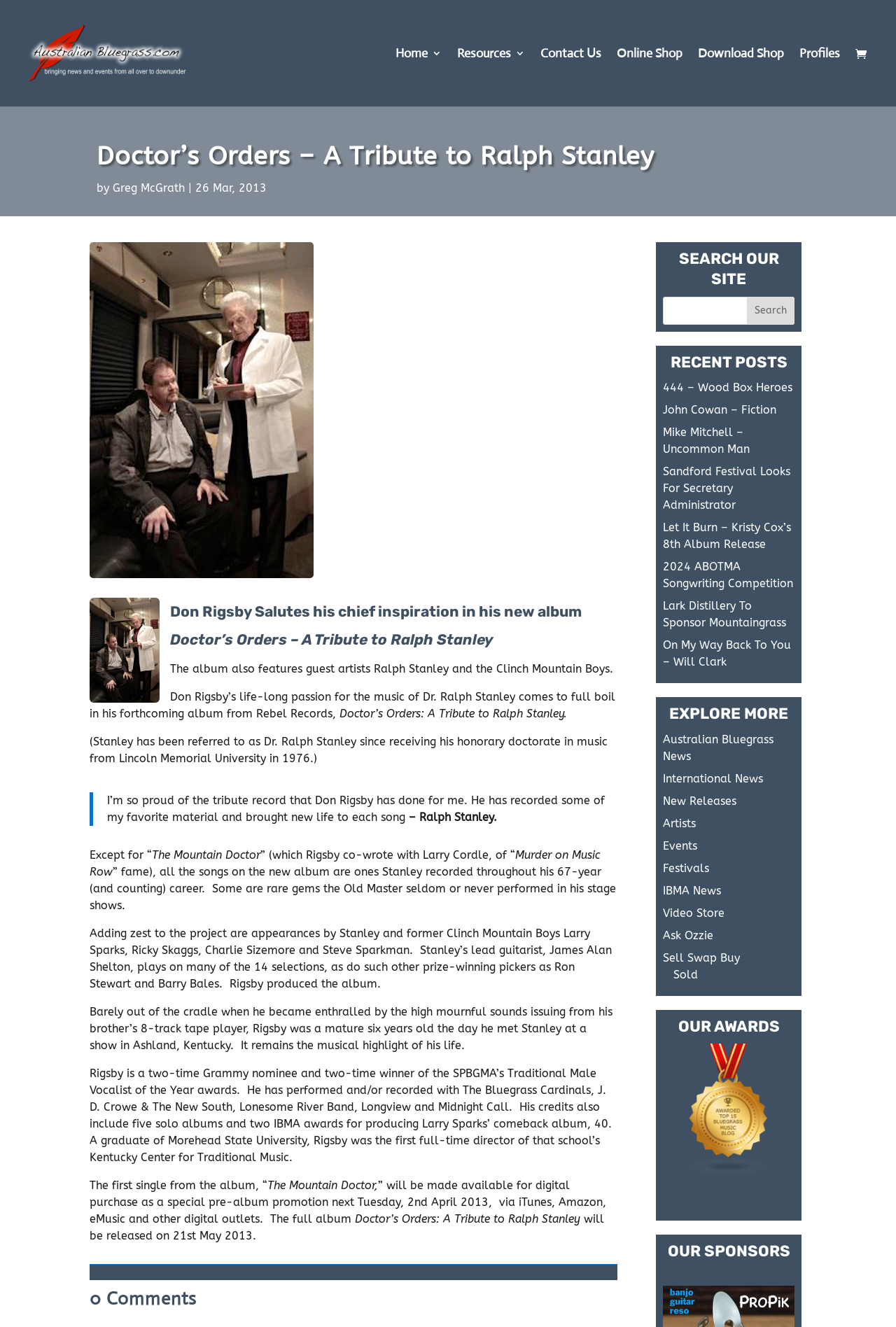Please give a concise answer to this question using a single word or phrase: 
What is the name of the university where Don Rigsby was the first full-time director of the Kentucky Center for Traditional Music?

Morehead State University